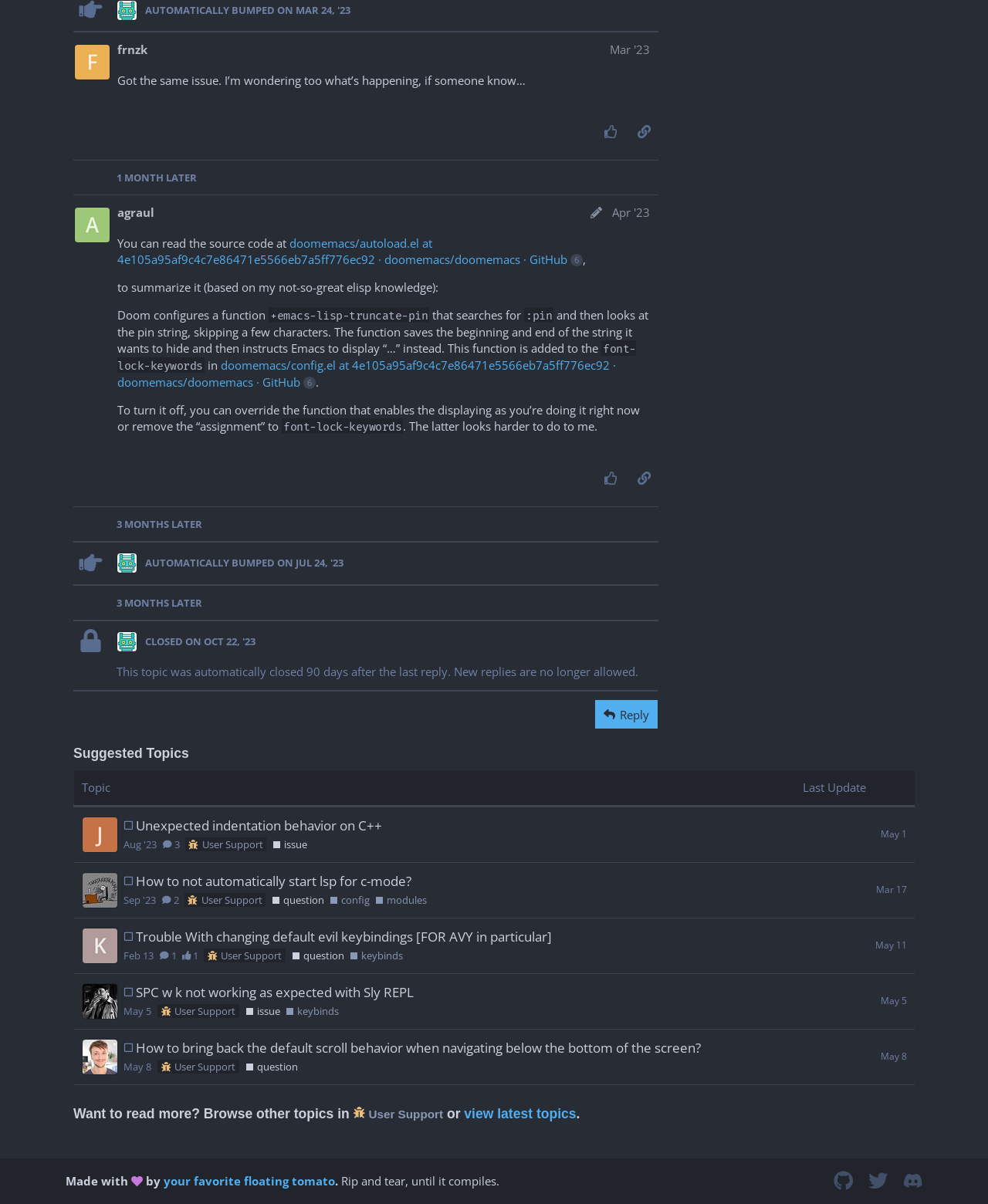Give a one-word or phrase response to the following question: How many replies are in the suggested topic 'Unexpected indentation behavior on C++'?

3